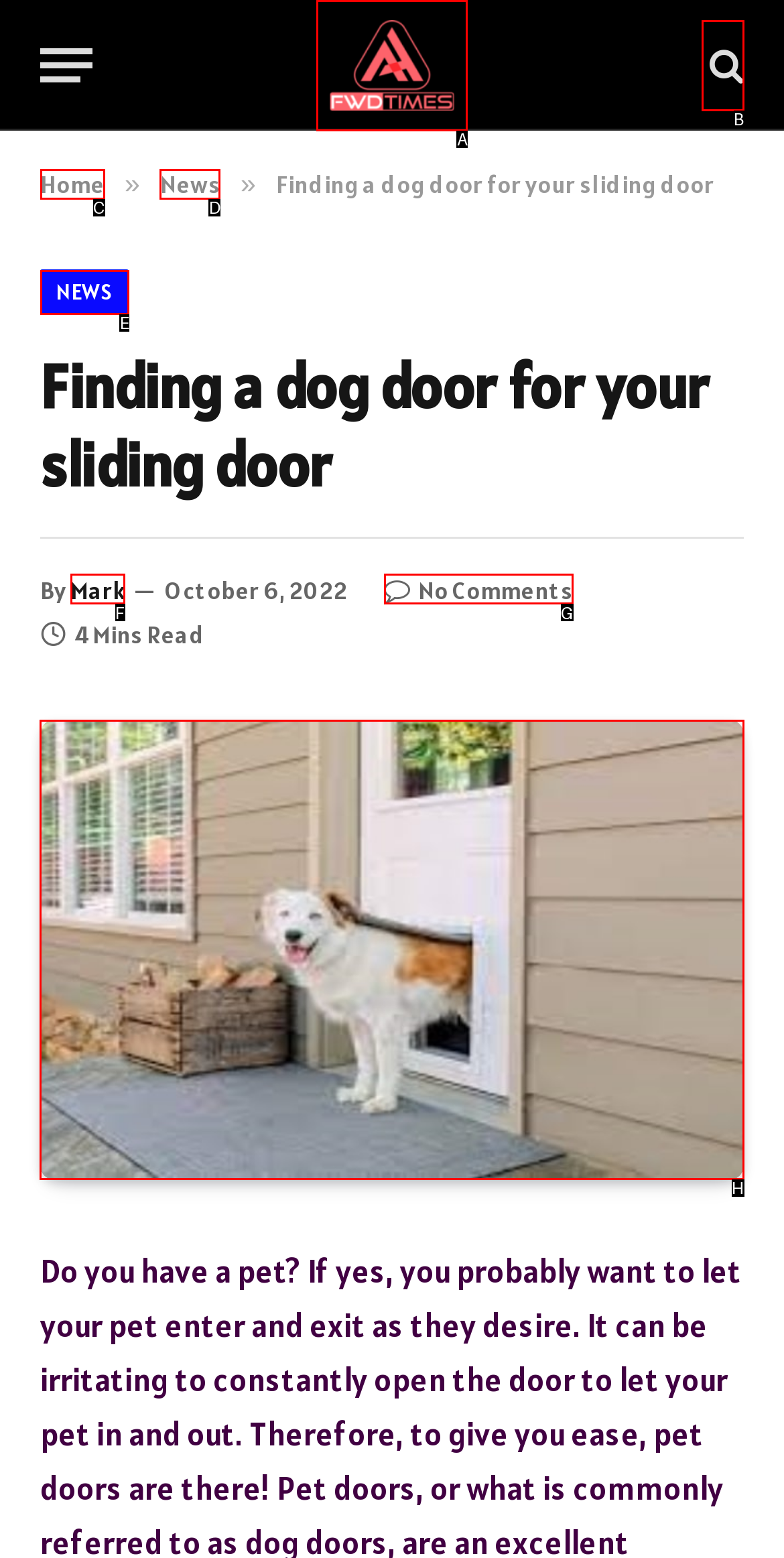Determine which HTML element to click for this task: Read the full article Provide the letter of the selected choice.

H